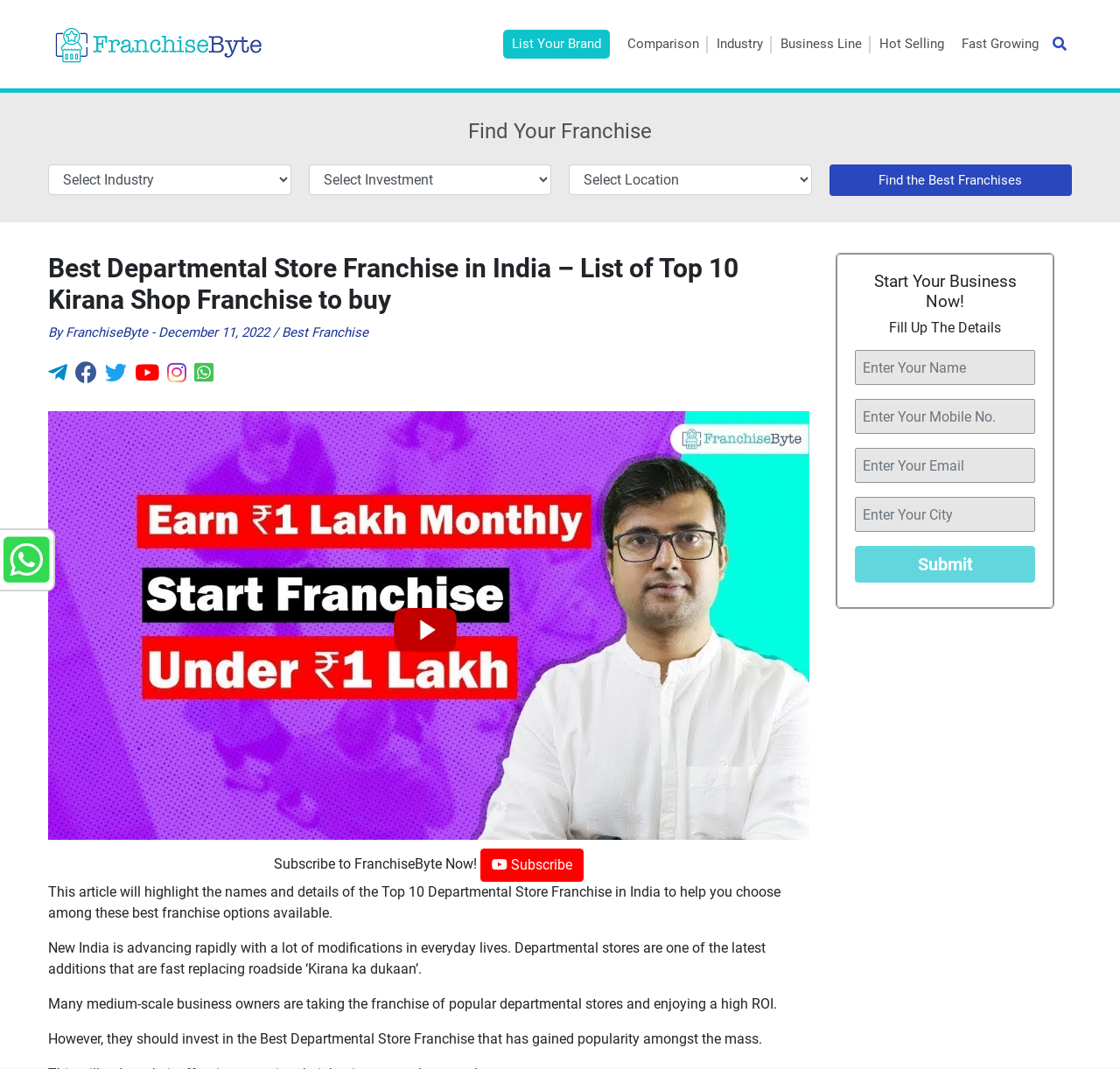Provide the bounding box coordinates of the area you need to click to execute the following instruction: "Click the List Your Brand link".

[0.449, 0.028, 0.545, 0.055]